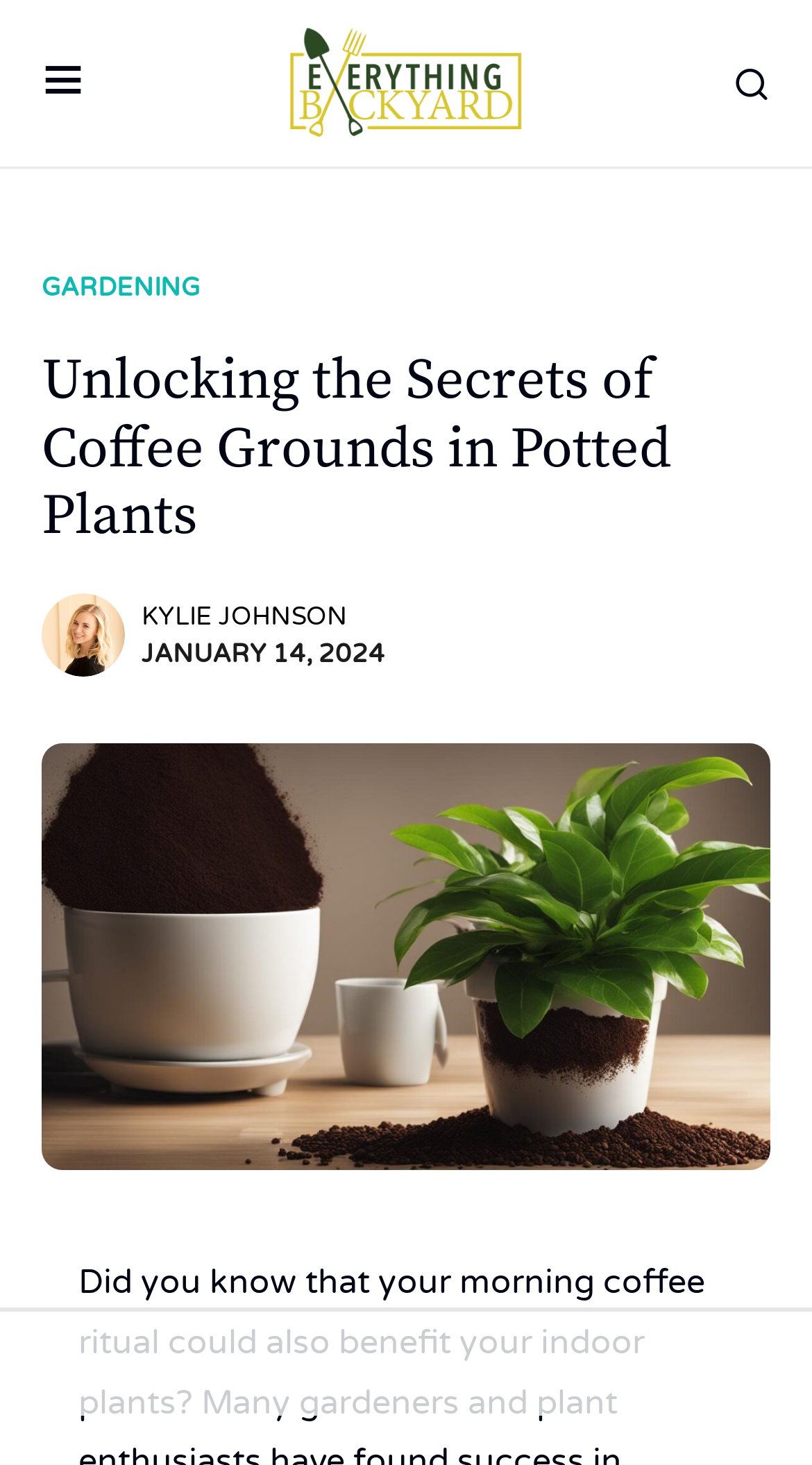Given the element description alt="Everything Backyard", specify the bounding box coordinates of the corresponding UI element in the format (top-left x, top-left y, bottom-right x, bottom-right y). All values must be between 0 and 1.

[0.156, 0.014, 0.926, 0.099]